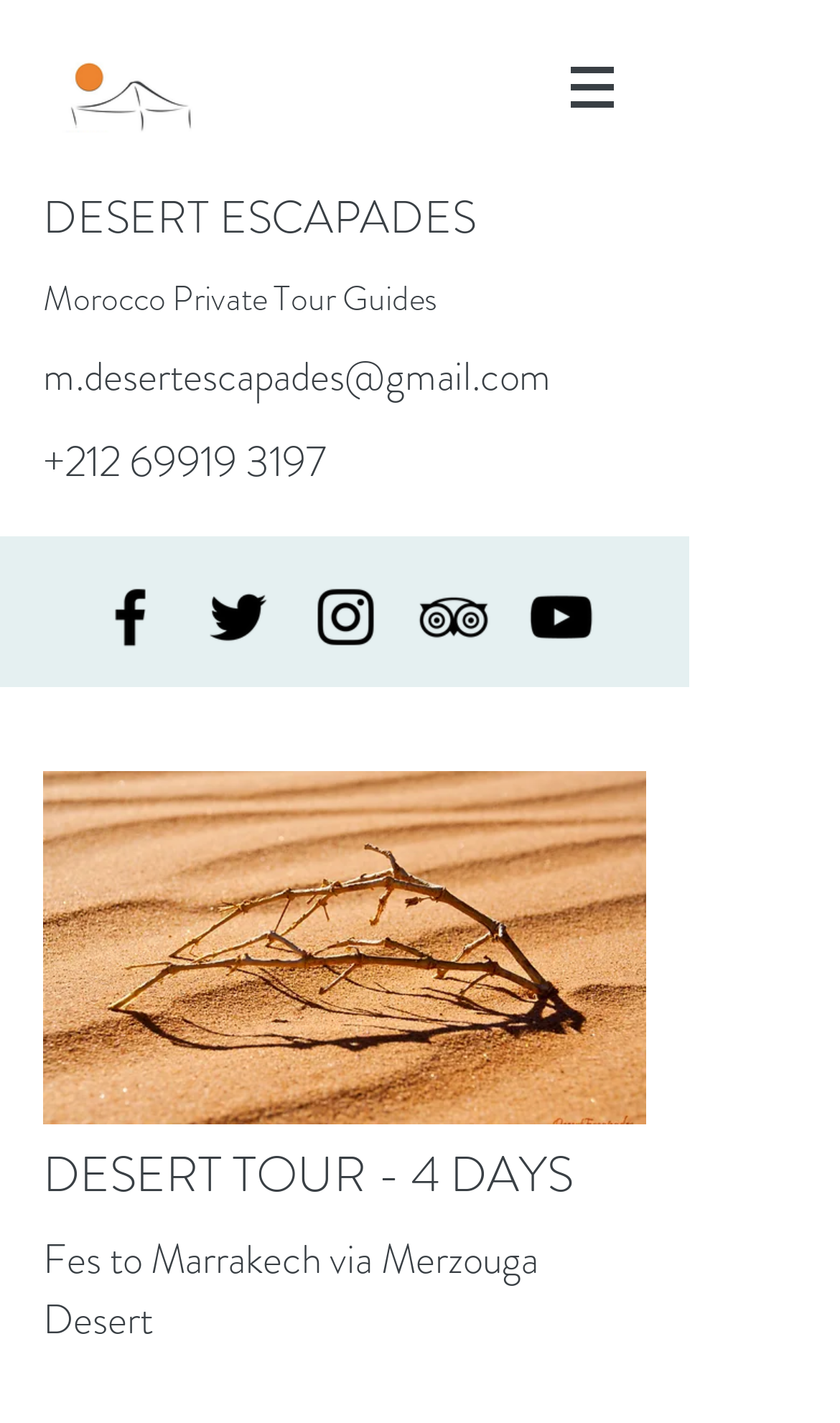Bounding box coordinates should be provided in the format (top-left x, top-left y, bottom-right x, bottom-right y) with all values between 0 and 1. Identify the bounding box for this UI element: +212 69919 3197

[0.051, 0.303, 0.387, 0.347]